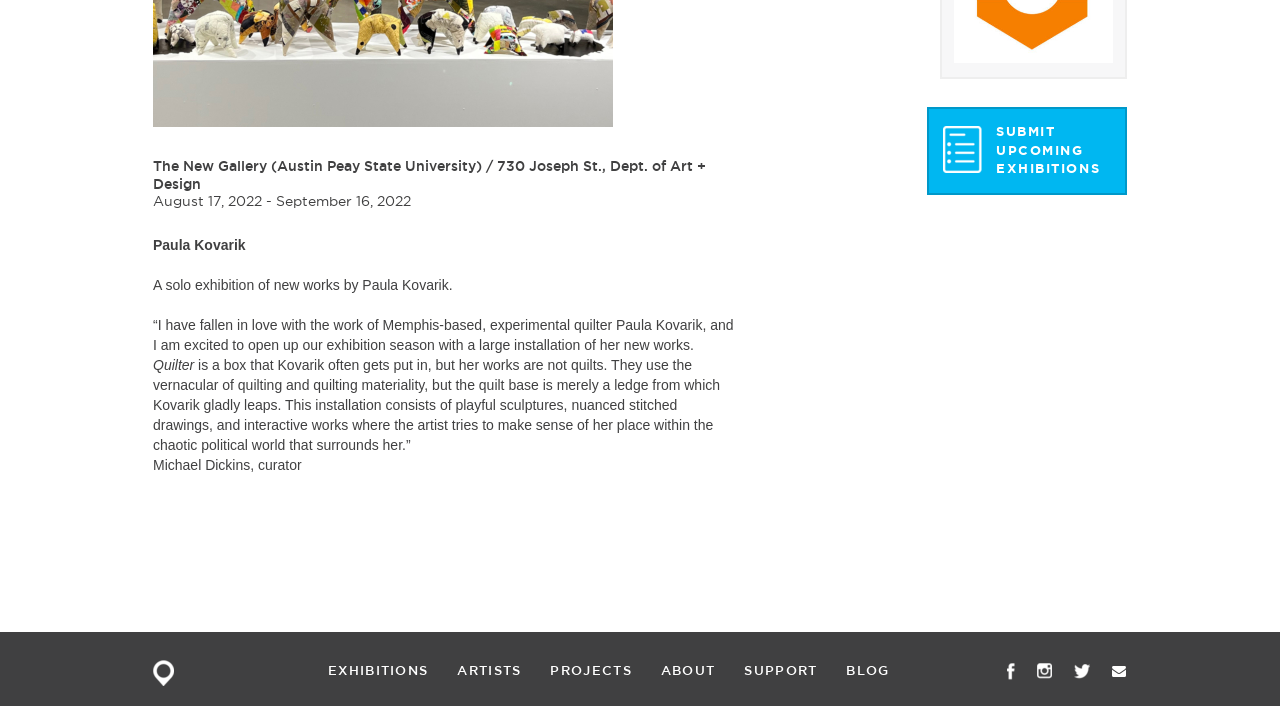Find the UI element described as: "PROJECTS" and predict its bounding box coordinates. Ensure the coordinates are four float numbers between 0 and 1, [left, top, right, bottom].

[0.43, 0.939, 0.494, 0.959]